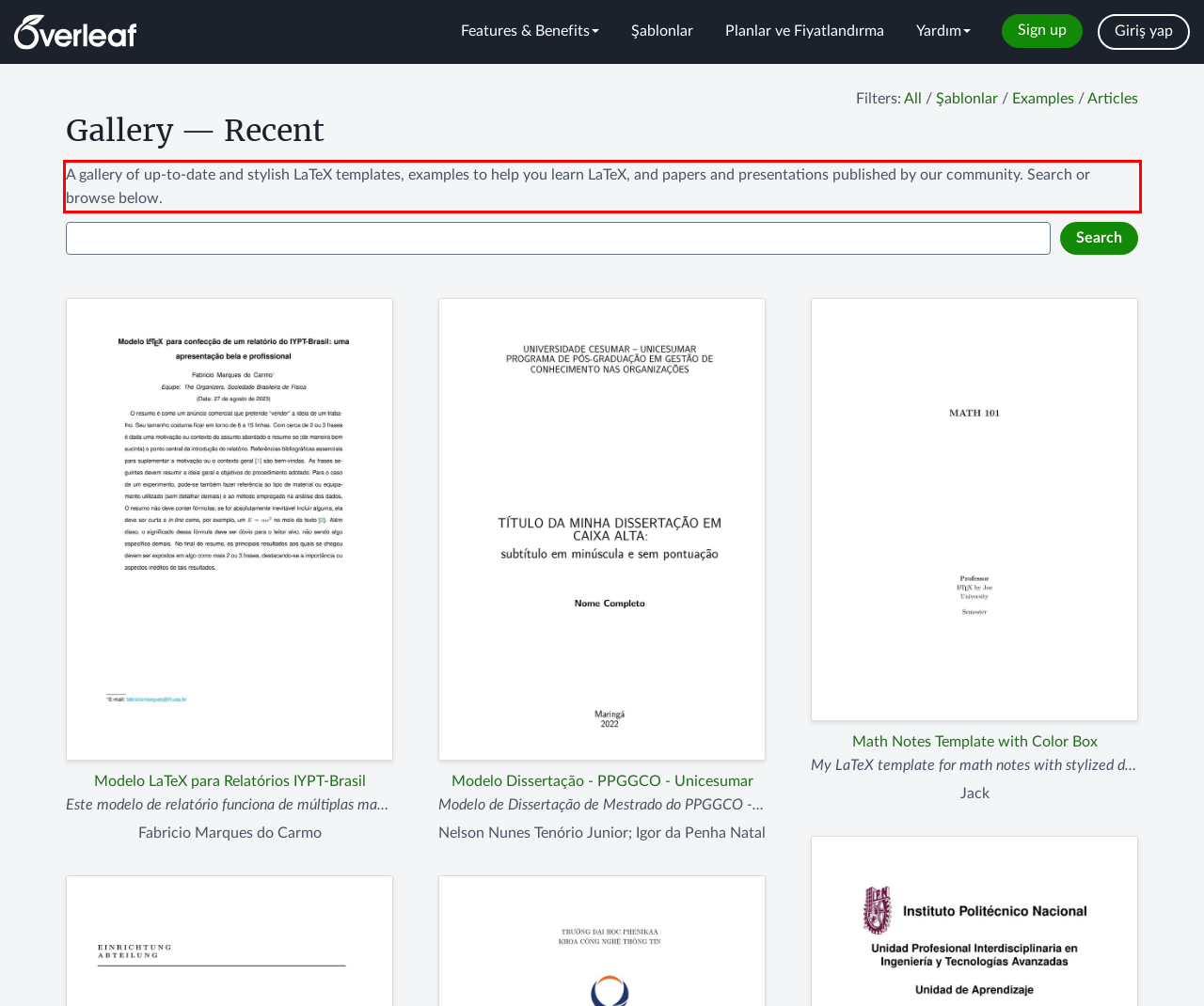Within the screenshot of the webpage, there is a red rectangle. Please recognize and generate the text content inside this red bounding box.

A gallery of up-to-date and stylish LaTeX templates, examples to help you learn LaTeX, and papers and presentations published by our community. Search or browse below.